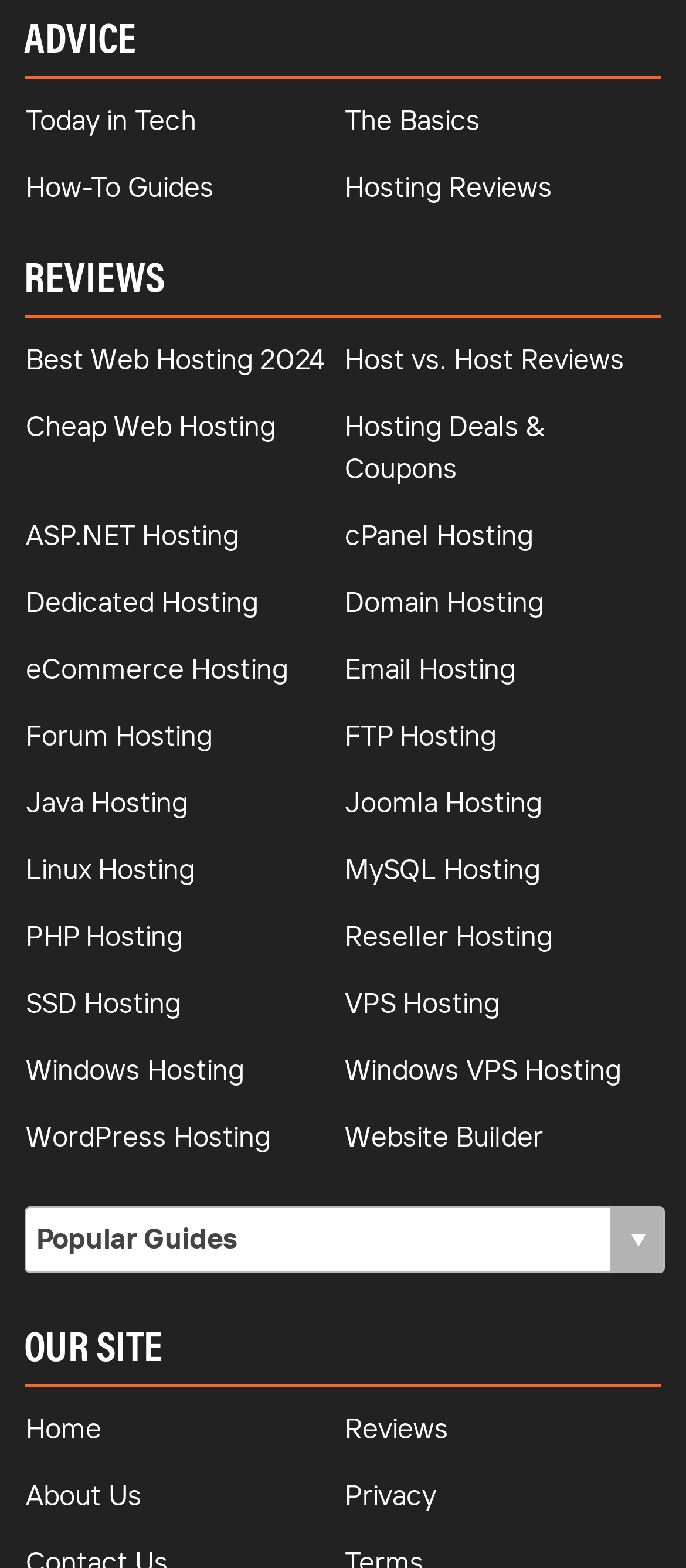Pinpoint the bounding box coordinates of the element to be clicked to execute the instruction: "Read about eCommerce Hosting".

[0.038, 0.415, 0.42, 0.437]